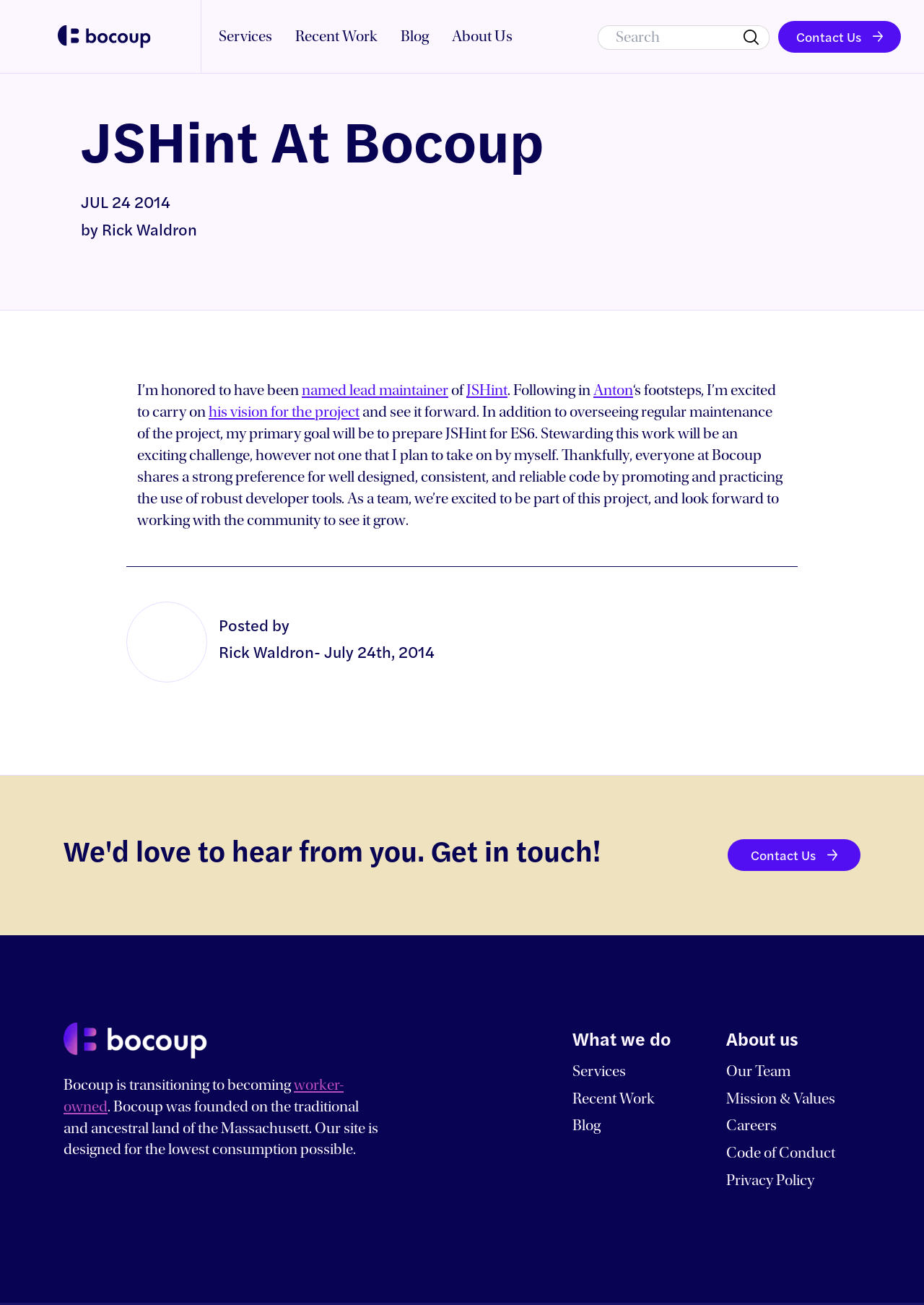Please determine the bounding box coordinates of the clickable area required to carry out the following instruction: "Contact Us". The coordinates must be four float numbers between 0 and 1, represented as [left, top, right, bottom].

[0.842, 0.016, 0.975, 0.04]